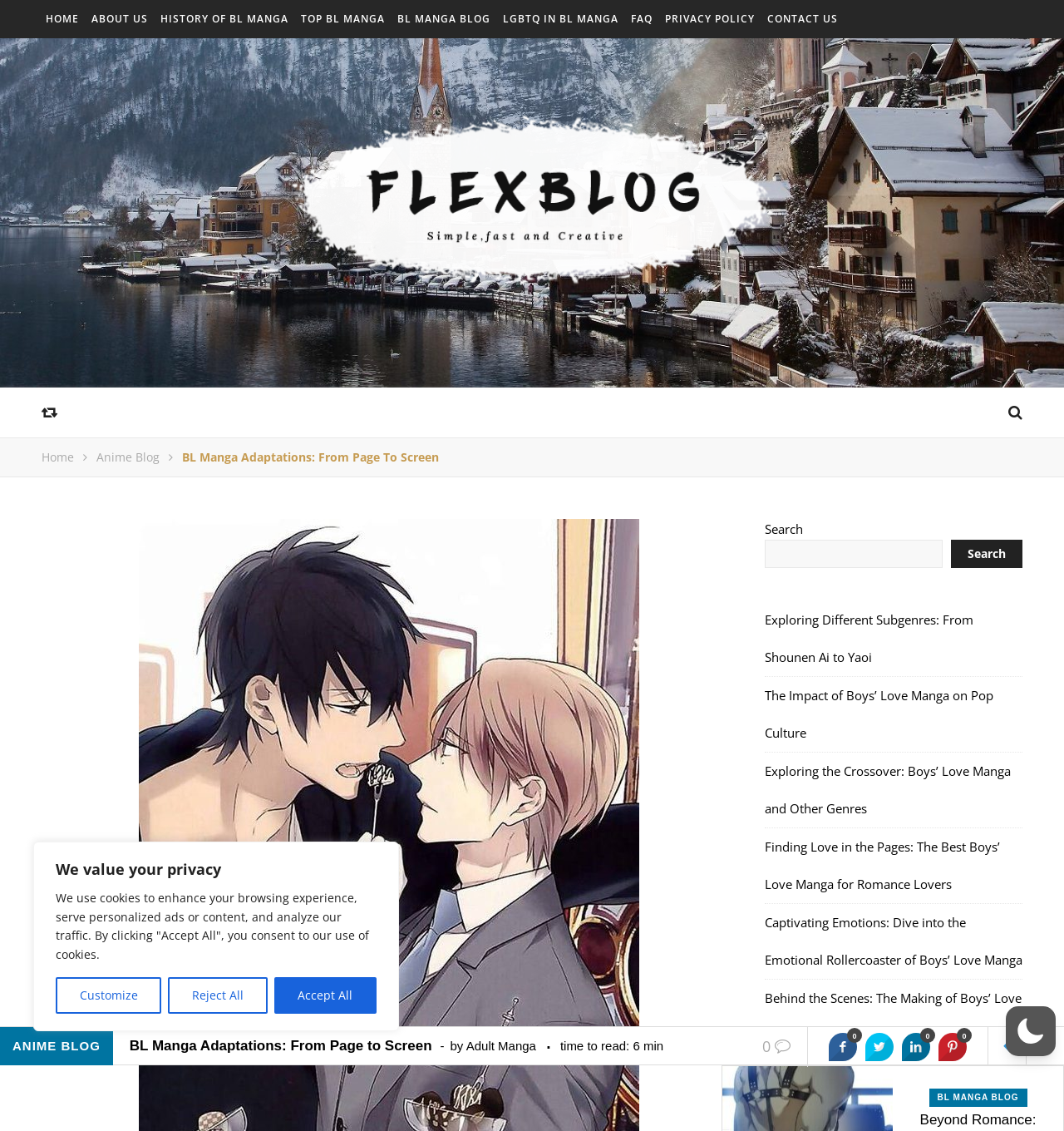Use a single word or phrase to respond to the question:
What type of content is provided in the 'BL Manga Blog' section?

Articles and posts